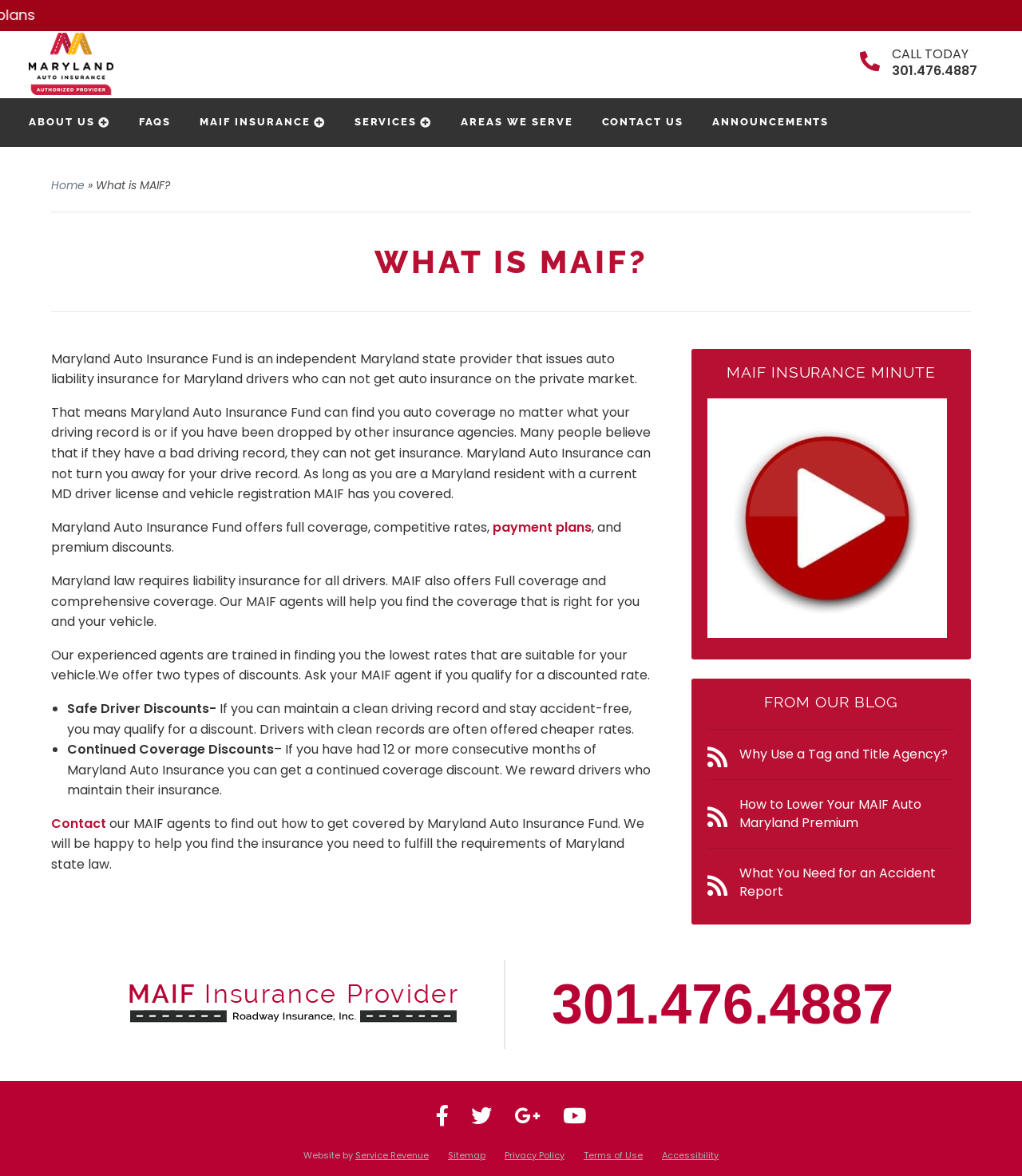Determine the bounding box coordinates of the clickable area required to perform the following instruction: "Call the phone number". The coordinates should be represented as four float numbers between 0 and 1: [left, top, right, bottom].

[0.873, 0.052, 0.956, 0.067]